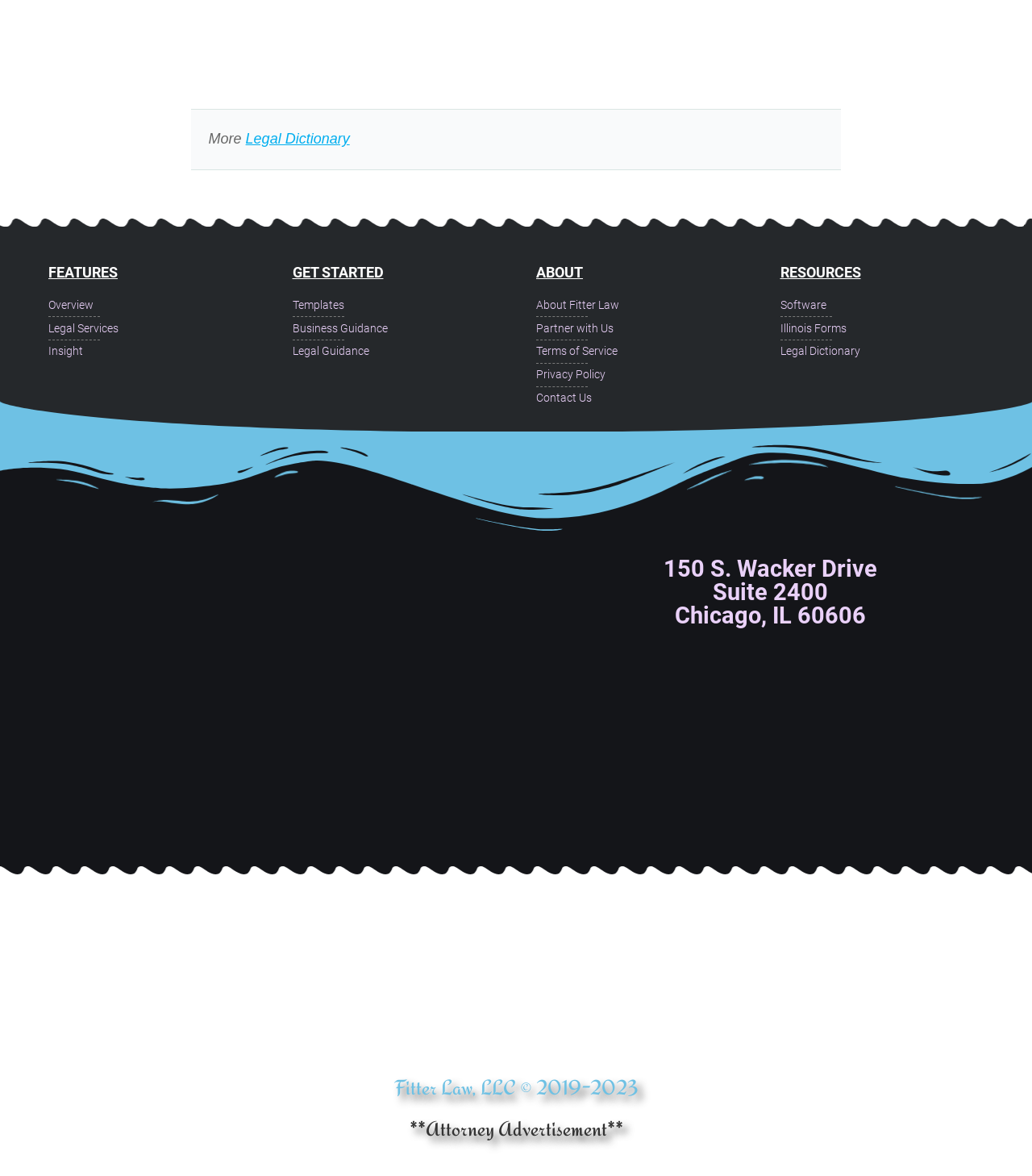What is the footer section's width?
Respond to the question with a single word or phrase according to the image.

0.63